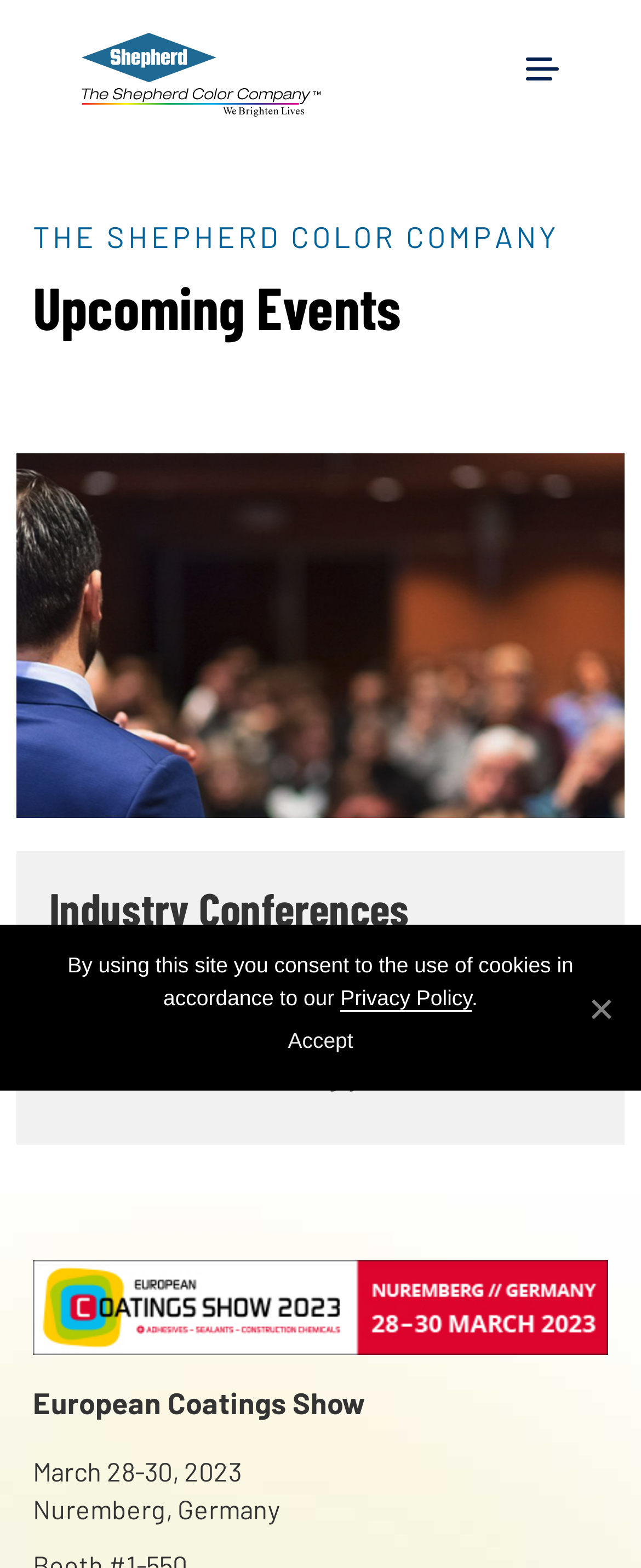Please give a succinct answer to the question in one word or phrase:
What is the name of the upcoming event?

European Coatings Show